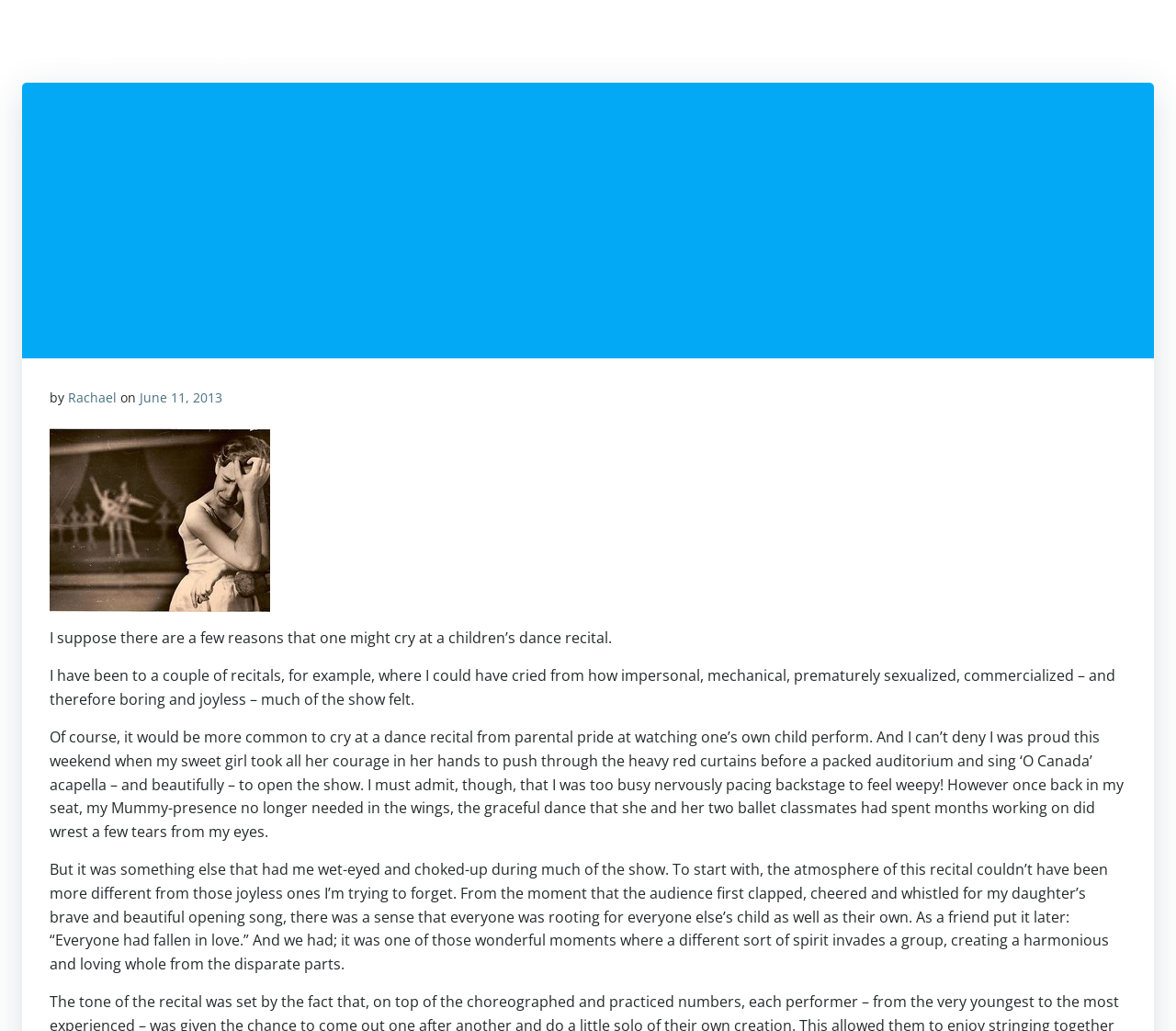Can you identify the bounding box coordinates of the clickable region needed to carry out this instruction: 'Read the 'SPIRITUAL DIRECTION' page'? The coordinates should be four float numbers within the range of 0 to 1, stated as [left, top, right, bottom].

[0.473, 0.036, 0.588, 0.055]